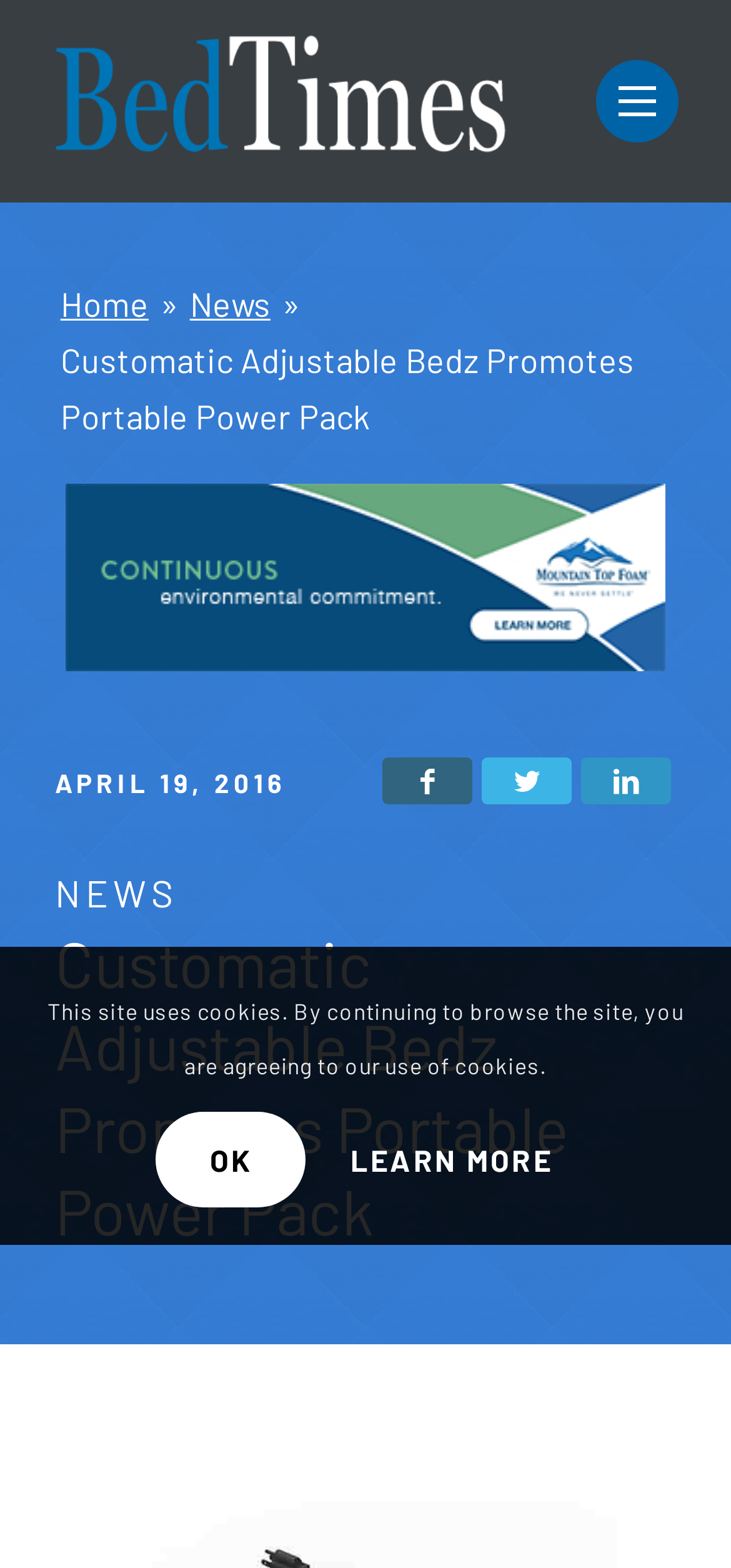Could you find the bounding box coordinates of the clickable area to complete this instruction: "Click the link at the top"?

[0.072, 0.046, 0.697, 0.116]